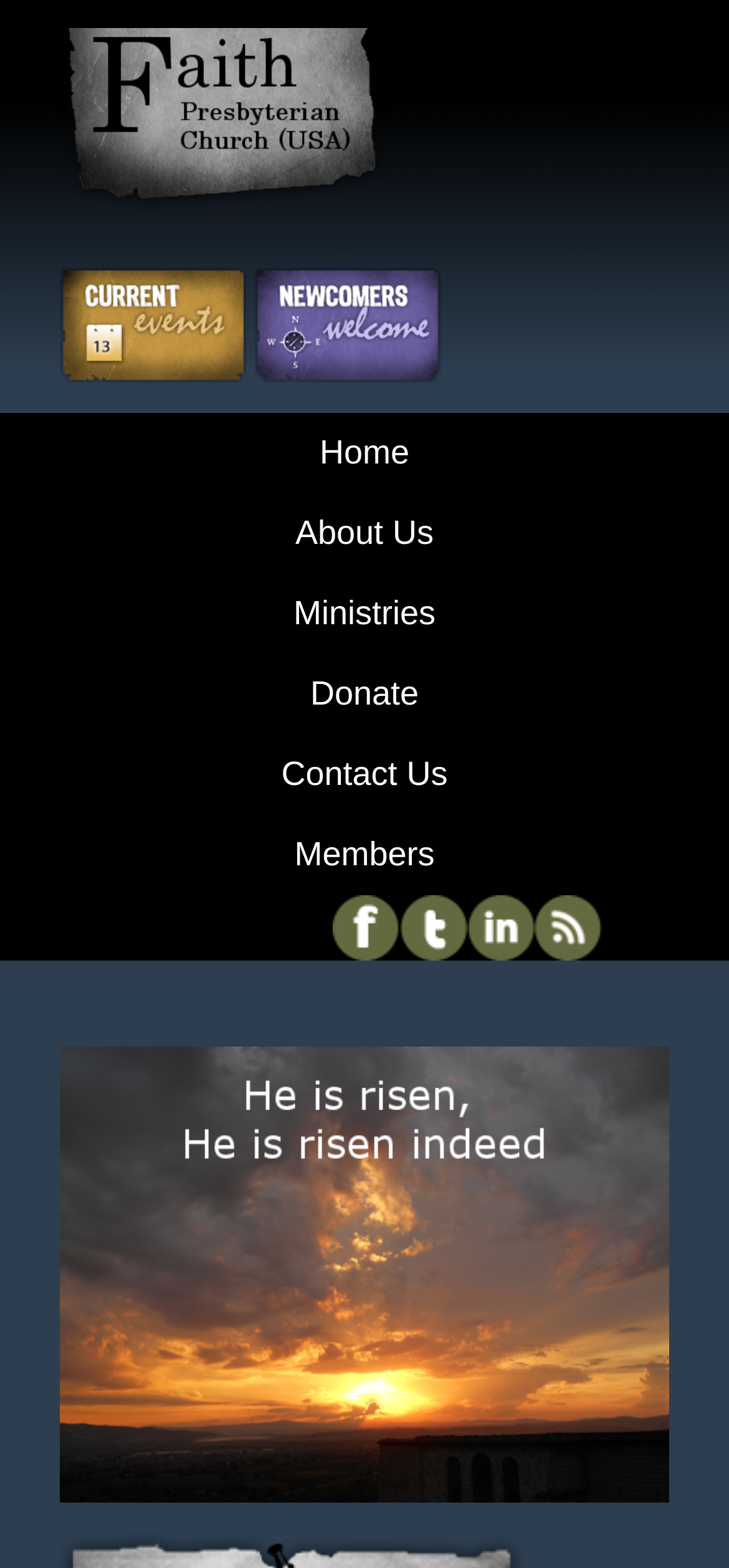Give a one-word or one-phrase response to the question:
What is the first menu item?

Home